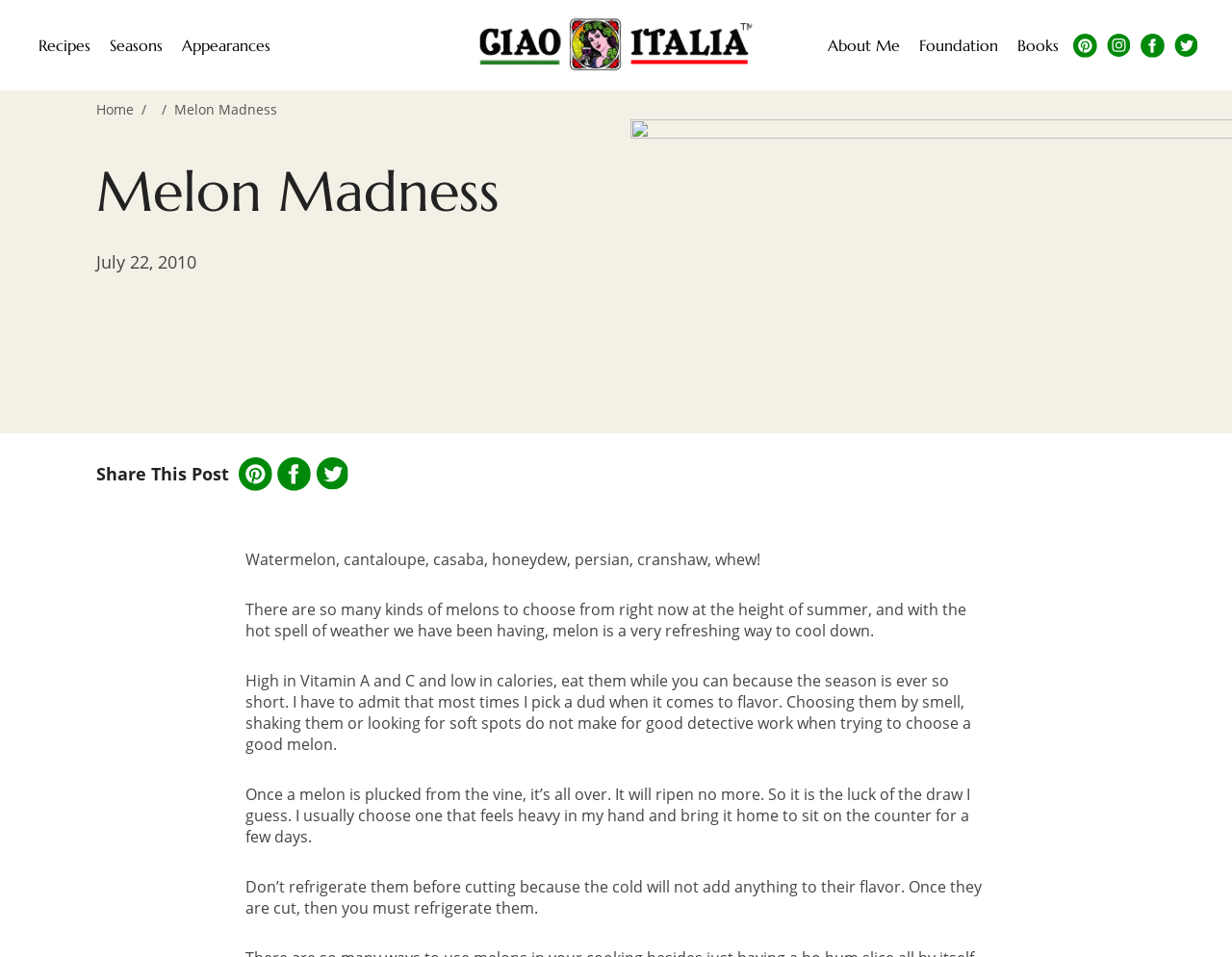What is the benefit of eating melons?
Can you provide a detailed and comprehensive answer to the question?

According to the text, melons are a refreshing way to cool down, and they are high in Vitamin A and C, making them a healthy choice.